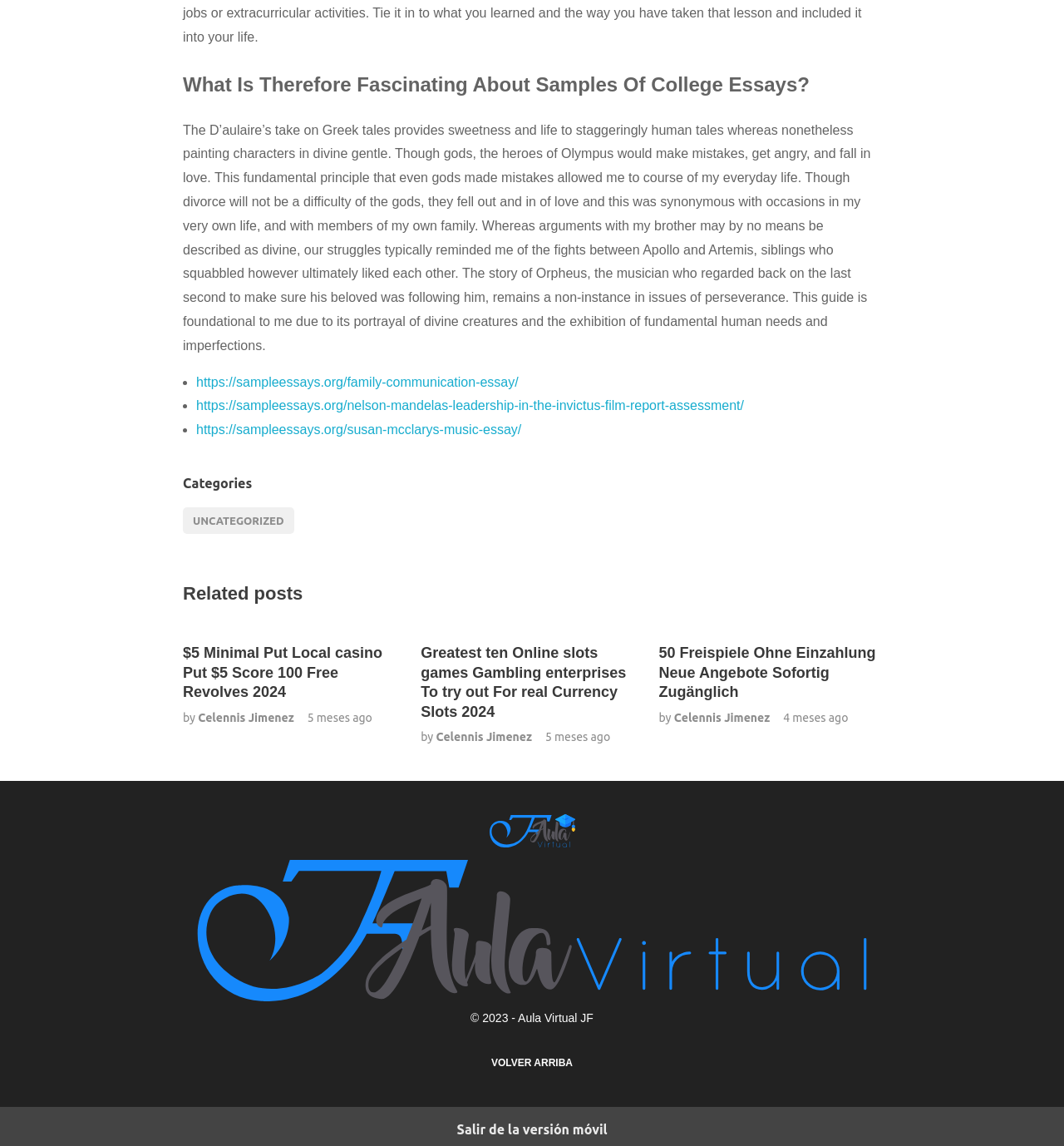How many related posts are listed?
Provide a short answer using one word or a brief phrase based on the image.

3